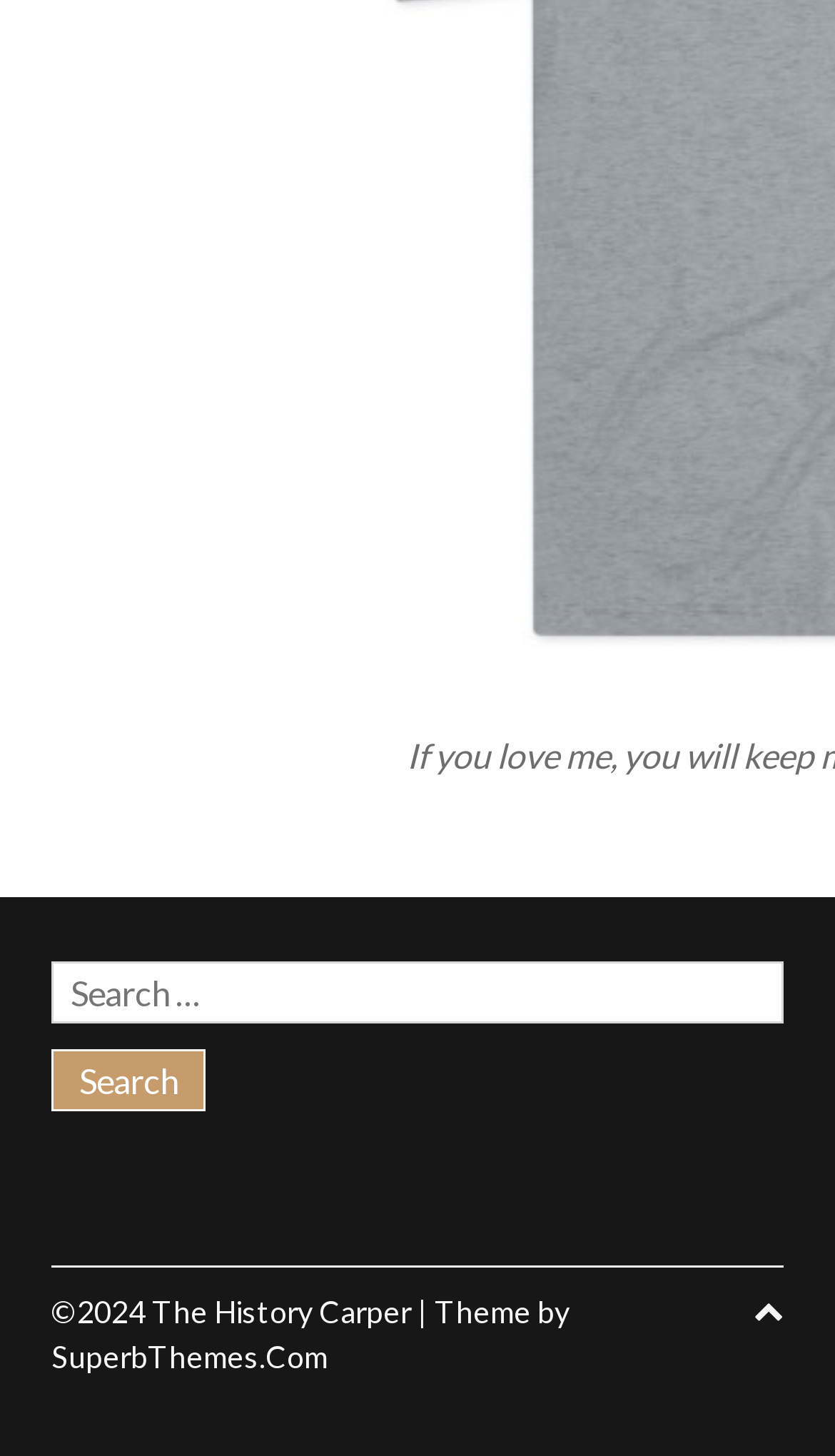Find the bounding box coordinates for the UI element that matches this description: "parent_node: Search for: value="Search"".

[0.062, 0.72, 0.246, 0.763]